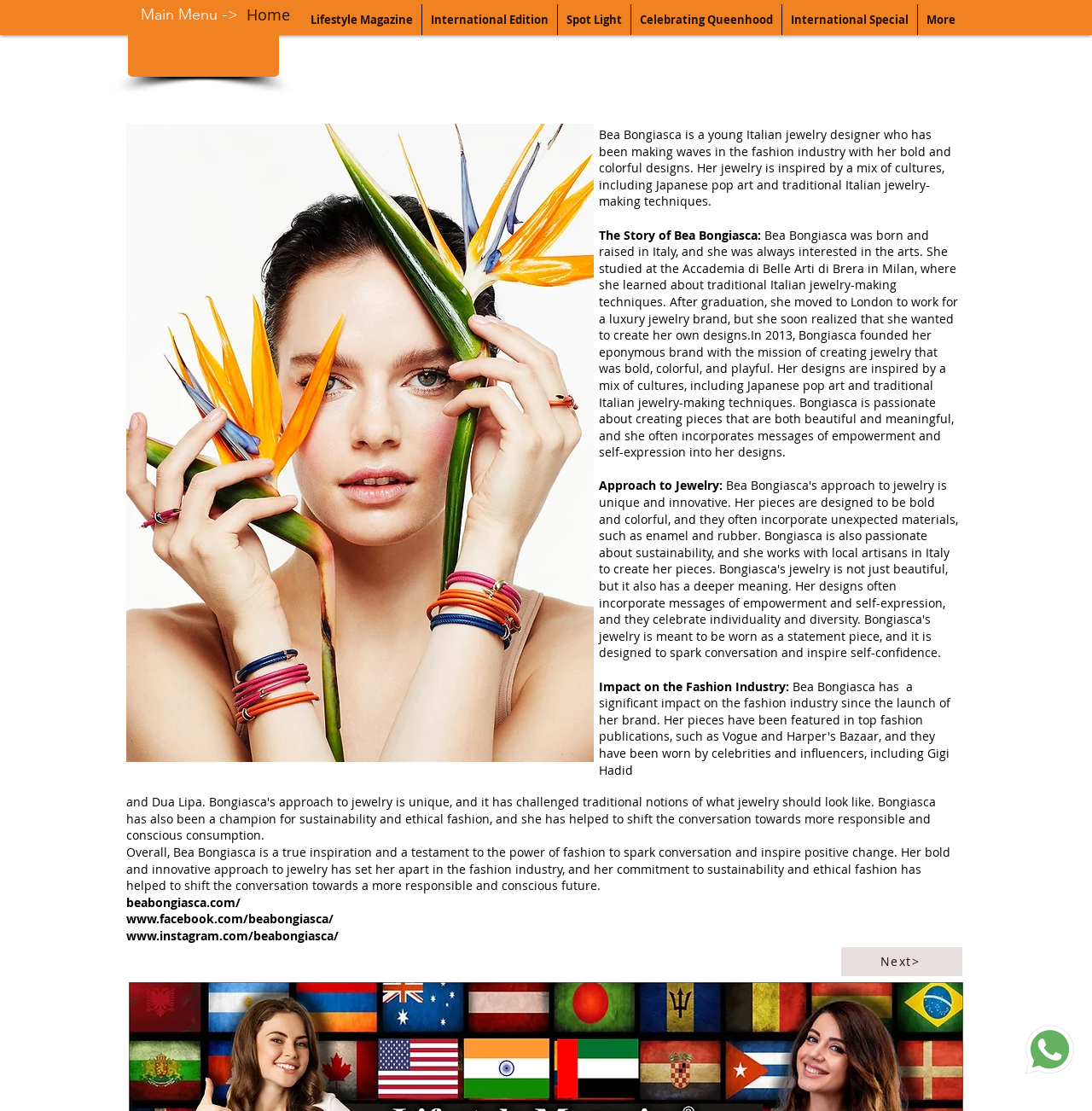Determine the bounding box coordinates of the element that should be clicked to execute the following command: "Click on Lifestyle Magazine".

[0.277, 0.004, 0.386, 0.031]